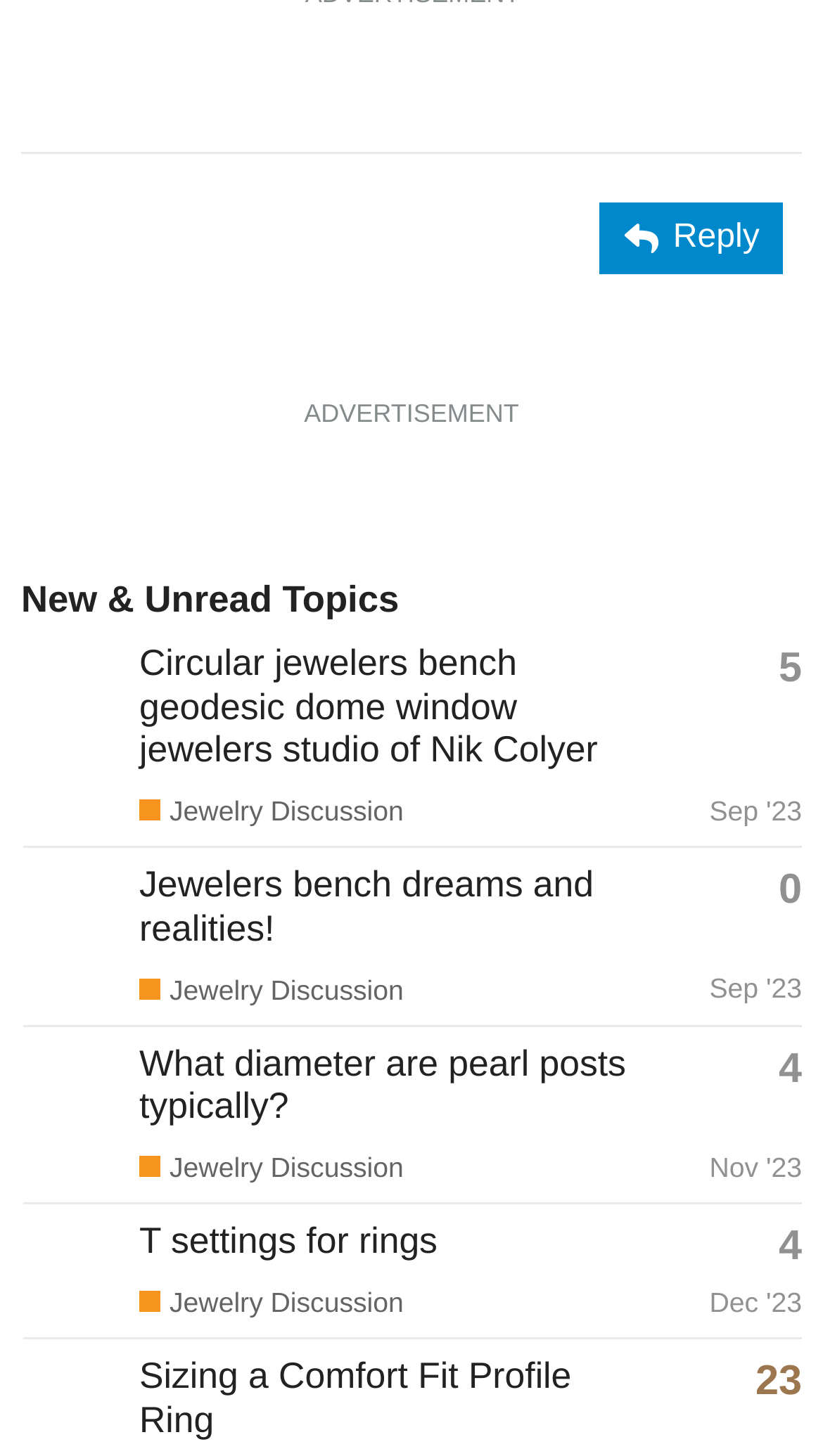Identify the bounding box coordinates for the region to click in order to carry out this instruction: "View the profile of 'Brennan-AG'". Provide the coordinates using four float numbers between 0 and 1, formatted as [left, top, right, bottom].

[0.028, 0.462, 0.151, 0.487]